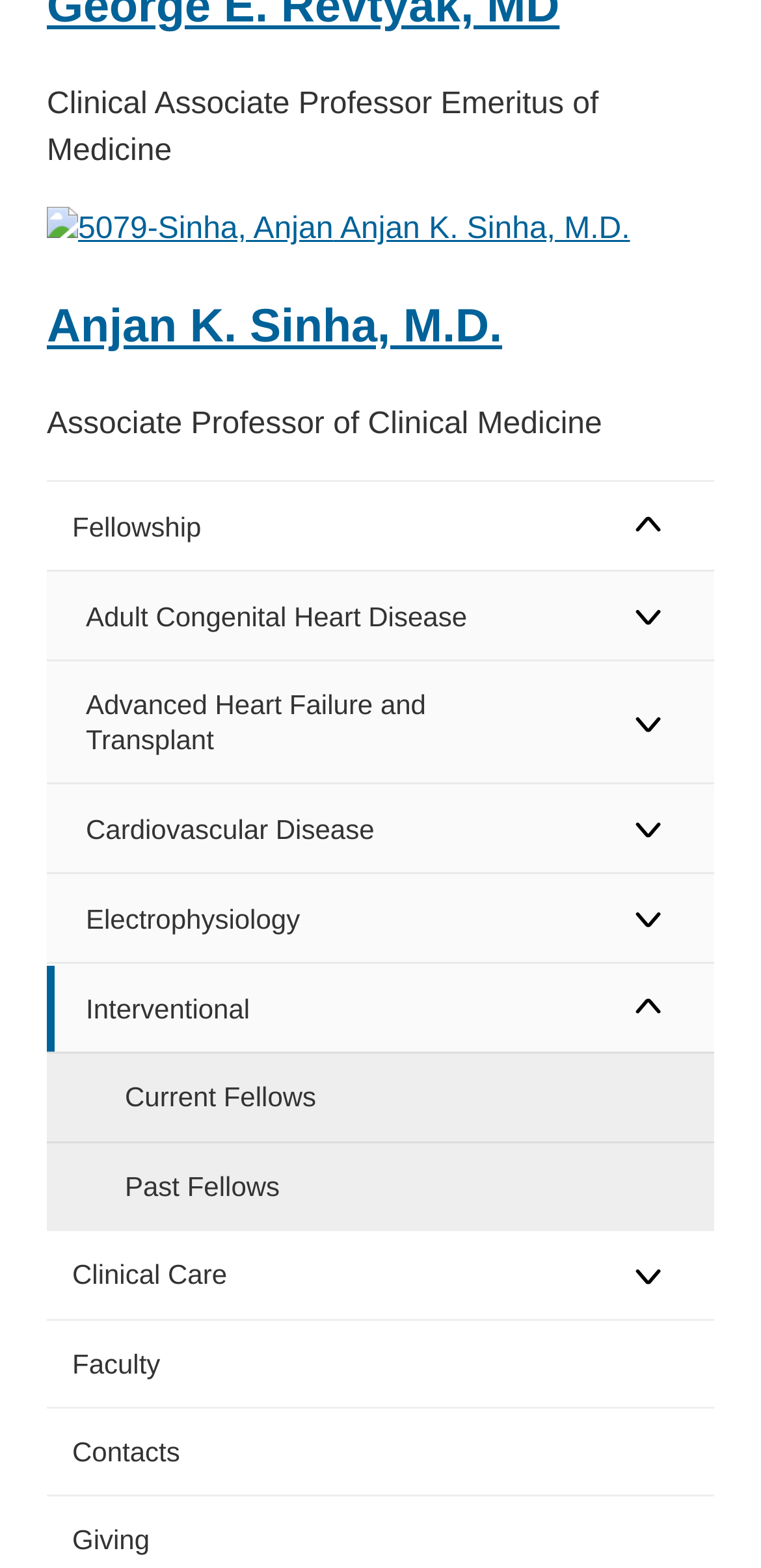What is the bounding box coordinate of the image of Anjan K. Sinha?
Please provide a single word or phrase answer based on the image.

[0.062, 0.132, 0.438, 0.162]